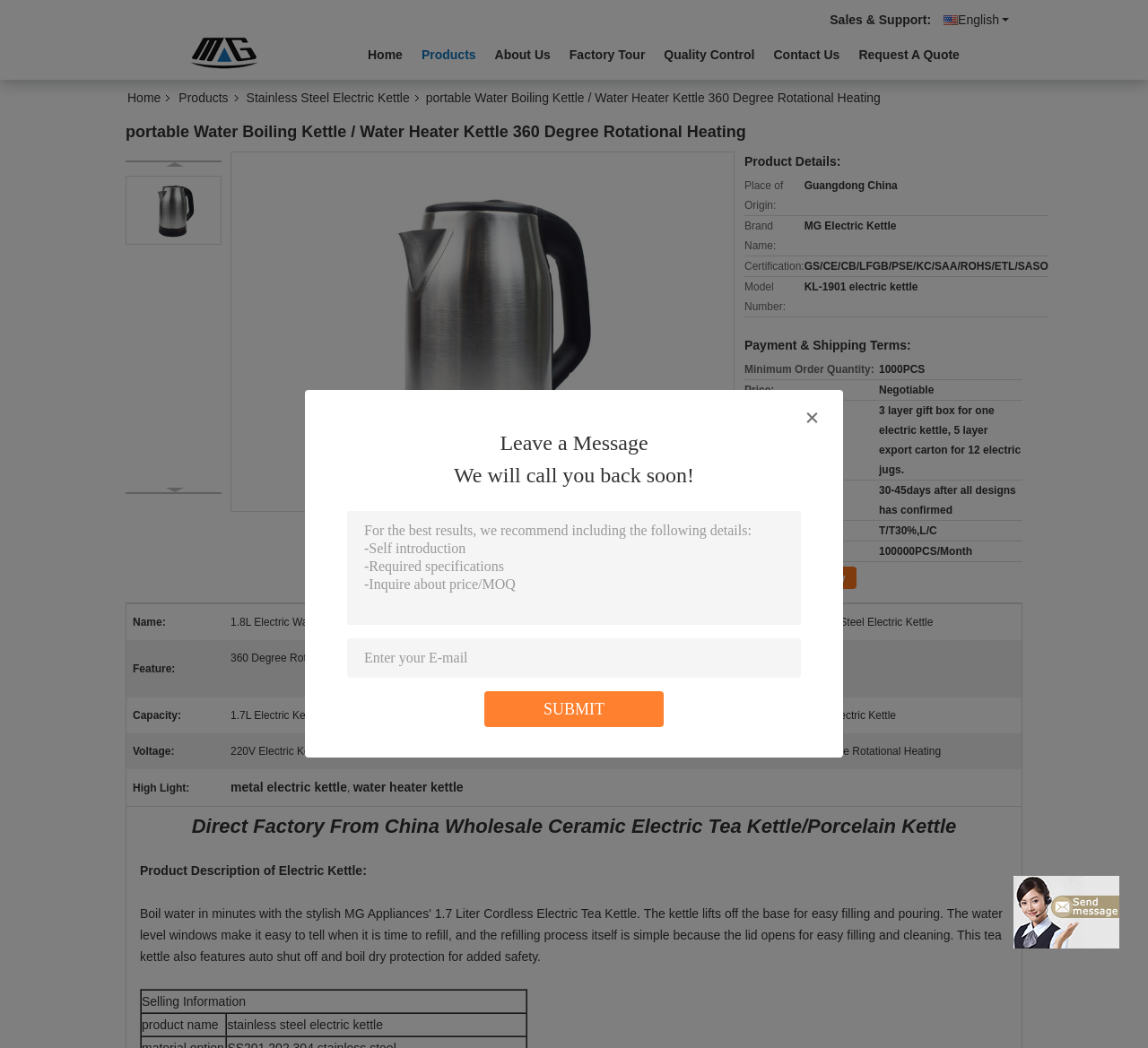What is the product name?
Look at the image and respond with a single word or a short phrase.

portable Water Boiling Kettle